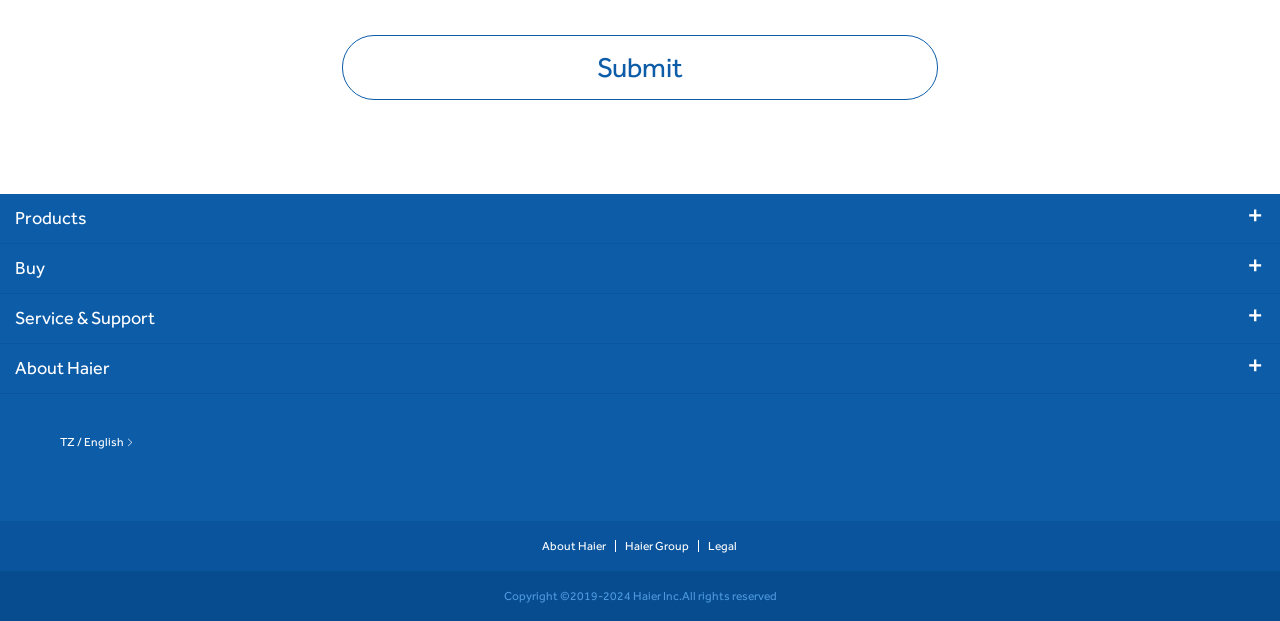Please specify the bounding box coordinates of the clickable section necessary to execute the following command: "Visit 'Service & Support' page".

[0.012, 0.474, 0.961, 0.553]